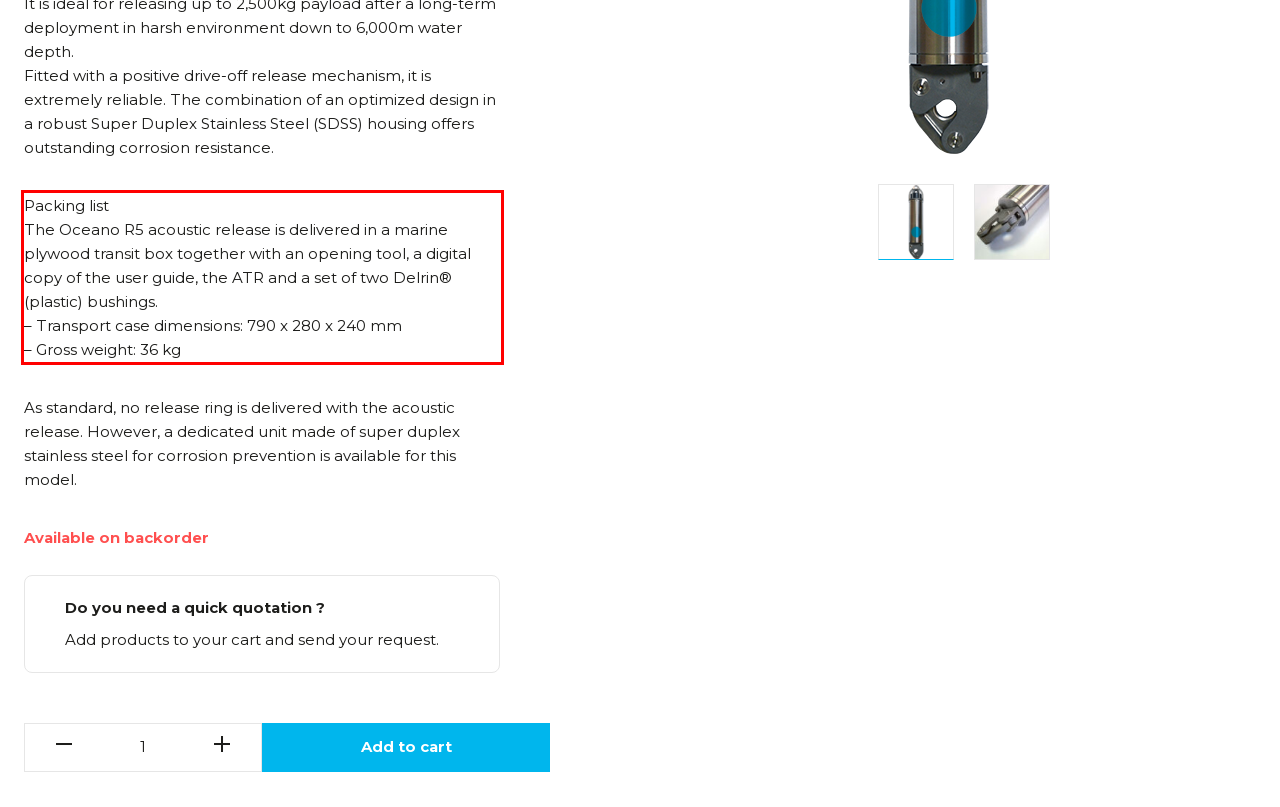Using the webpage screenshot, recognize and capture the text within the red bounding box.

Packing list The Oceano R5 acoustic release is delivered in a marine plywood transit box together with an opening tool, a digital copy of the user guide, the ATR and a set of two Delrin® (plastic) bushings. – Transport case dimensions: 790 x 280 x 240 mm – Gross weight: 36 kg